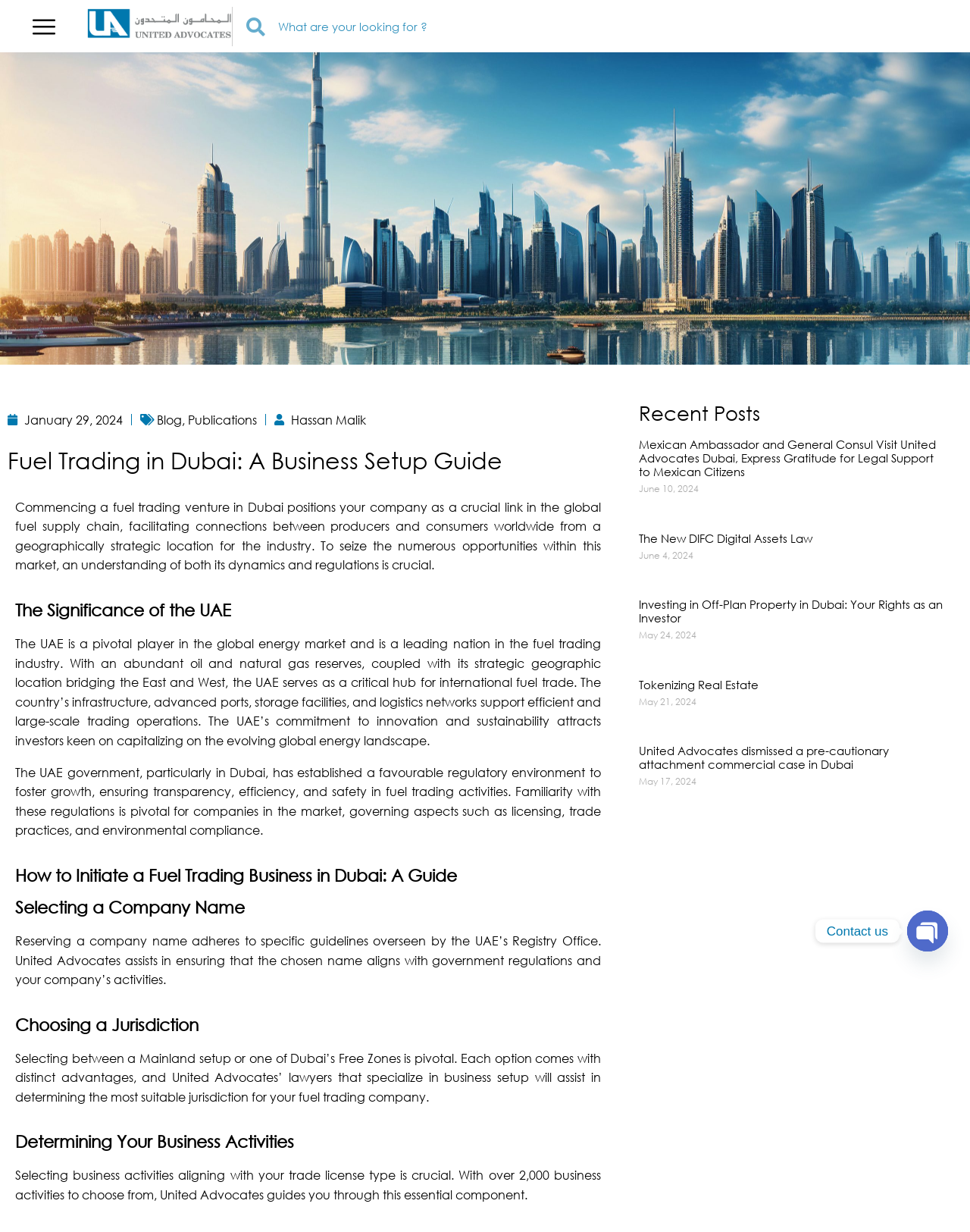Summarize the webpage in an elaborate manner.

This webpage is a comprehensive guide to setting up a fuel trading business in Dubai. At the top left corner, there is a logo and a search bar. Below the logo, there are links to the blog, publications, and a specific author, Hassan Malik. On the right side of the page, there is a date, January 29, 2024.

The main content of the page is divided into sections, each with a heading. The first section introduces the significance of fuel trading in Dubai, highlighting the country's strategic location and abundant oil and natural gas reserves. The text explains how the UAE government has established a favorable regulatory environment to foster growth in the fuel trading industry.

The next section provides a step-by-step guide on how to initiate a fuel trading business in Dubai. This includes selecting a company name, choosing a jurisdiction, determining business activities, and obtaining the necessary licenses. Each step is explained in detail, with United Advocates offering assistance in the process.

Below the guide, there is a section titled "Recent Posts" that lists four articles with headings, dates, and links to read more. The articles cover various topics, including a visit from the Mexican Ambassador, the new DIFC Digital Assets Law, investing in off-plan property in Dubai, and tokenizing real estate.

At the bottom right corner of the page, there are links to contact the company via phone, WhatsApp, or by opening a chat.